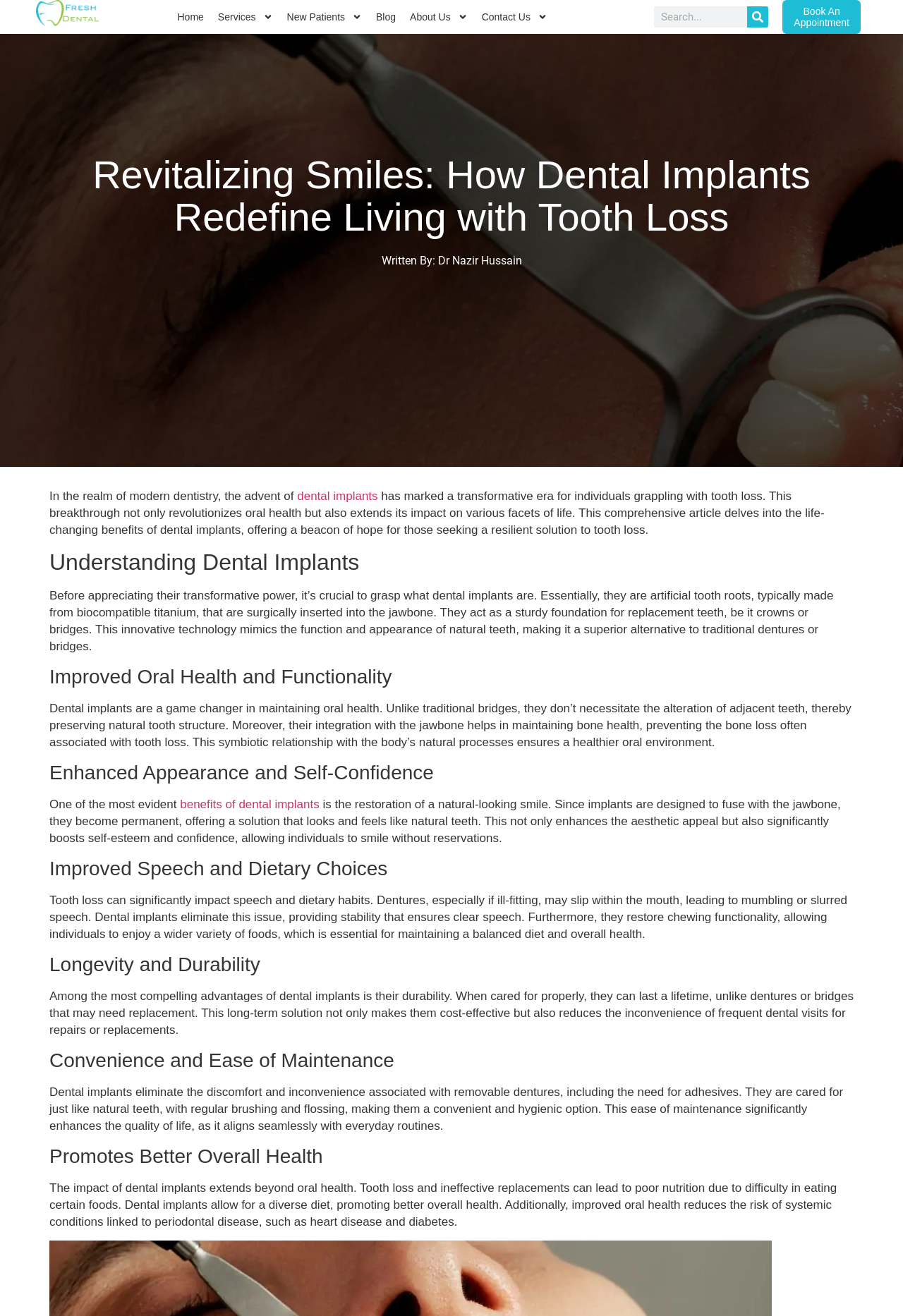Please answer the following query using a single word or phrase: 
How do dental implants improve oral health?

By preserving natural tooth structure